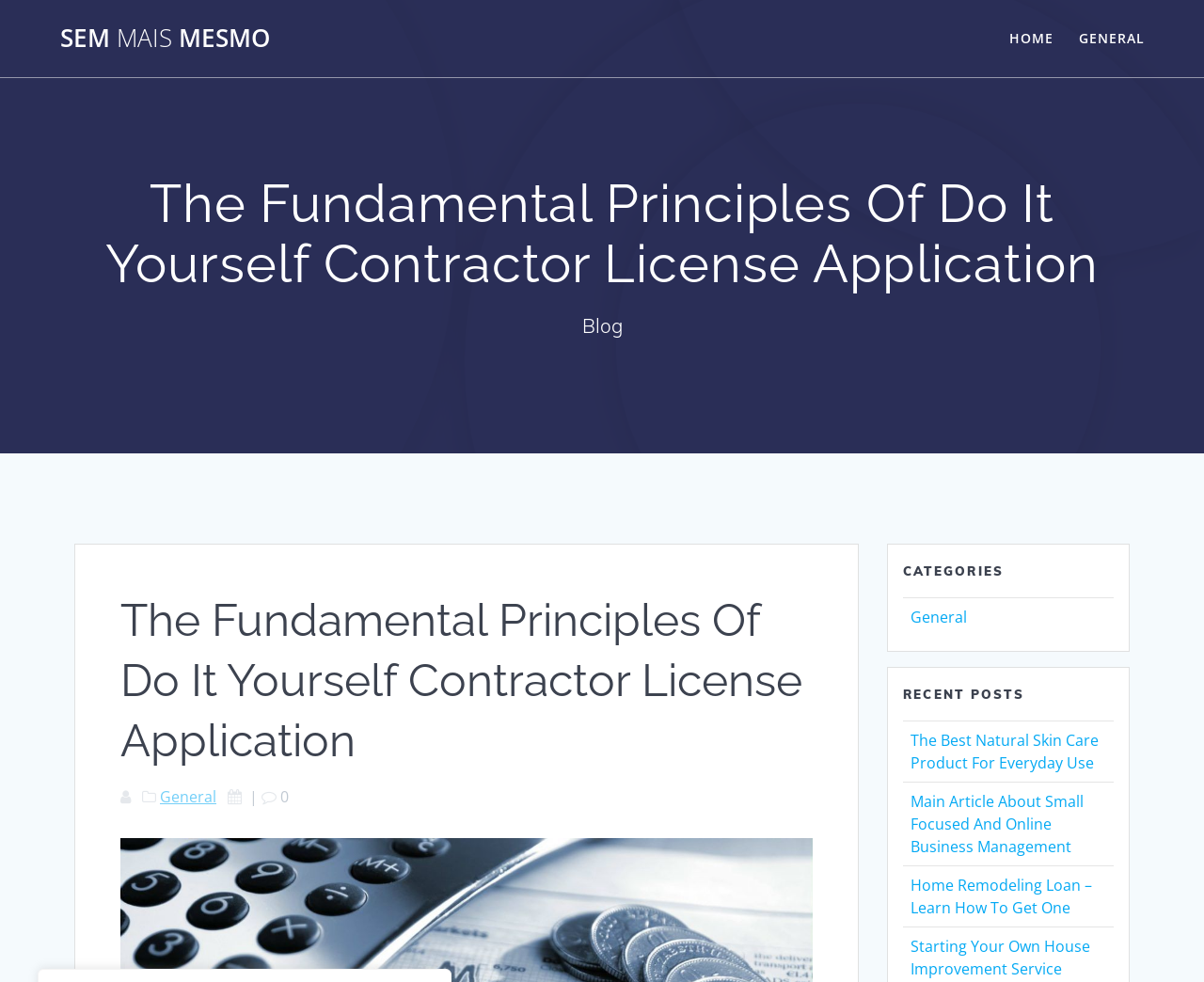Please identify the bounding box coordinates of the clickable region that I should interact with to perform the following instruction: "read general blog posts". The coordinates should be expressed as four float numbers between 0 and 1, i.e., [left, top, right, bottom].

[0.896, 0.028, 0.951, 0.05]